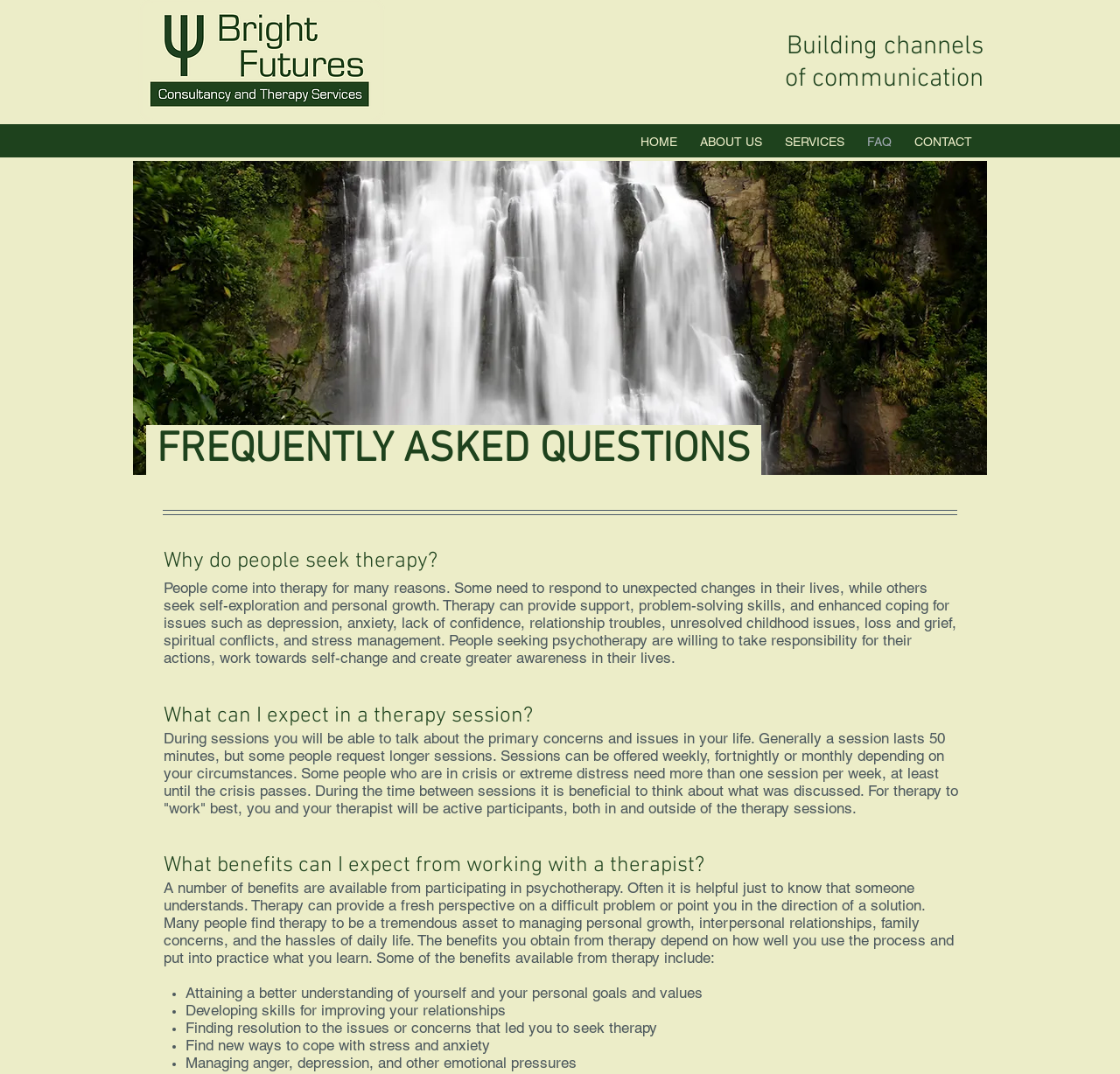Give a one-word or phrase response to the following question: How long do therapy sessions typically last?

50 minutes